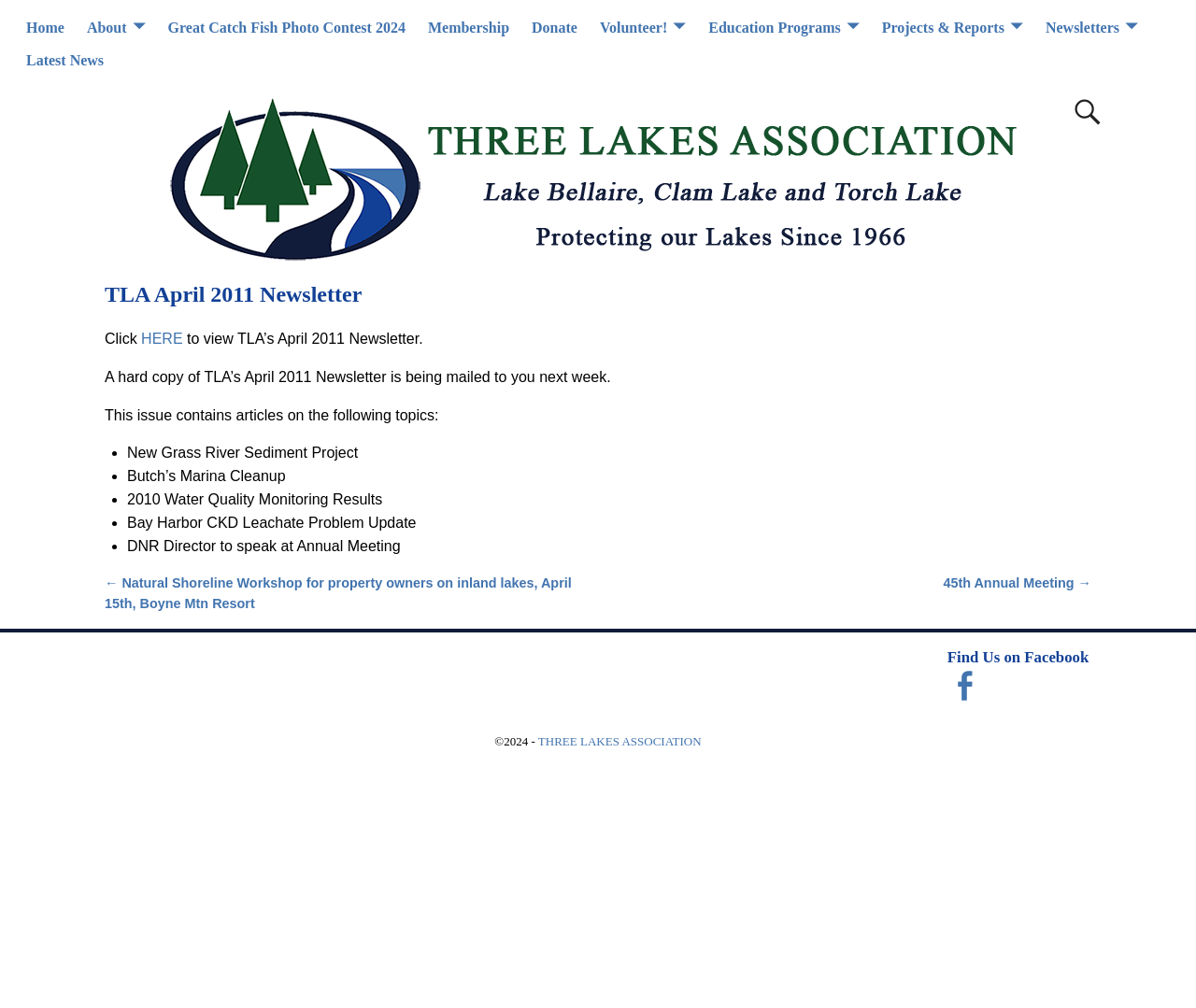Please specify the bounding box coordinates of the region to click in order to perform the following instruction: "Find Us on Facebook".

[0.792, 0.663, 0.823, 0.678]